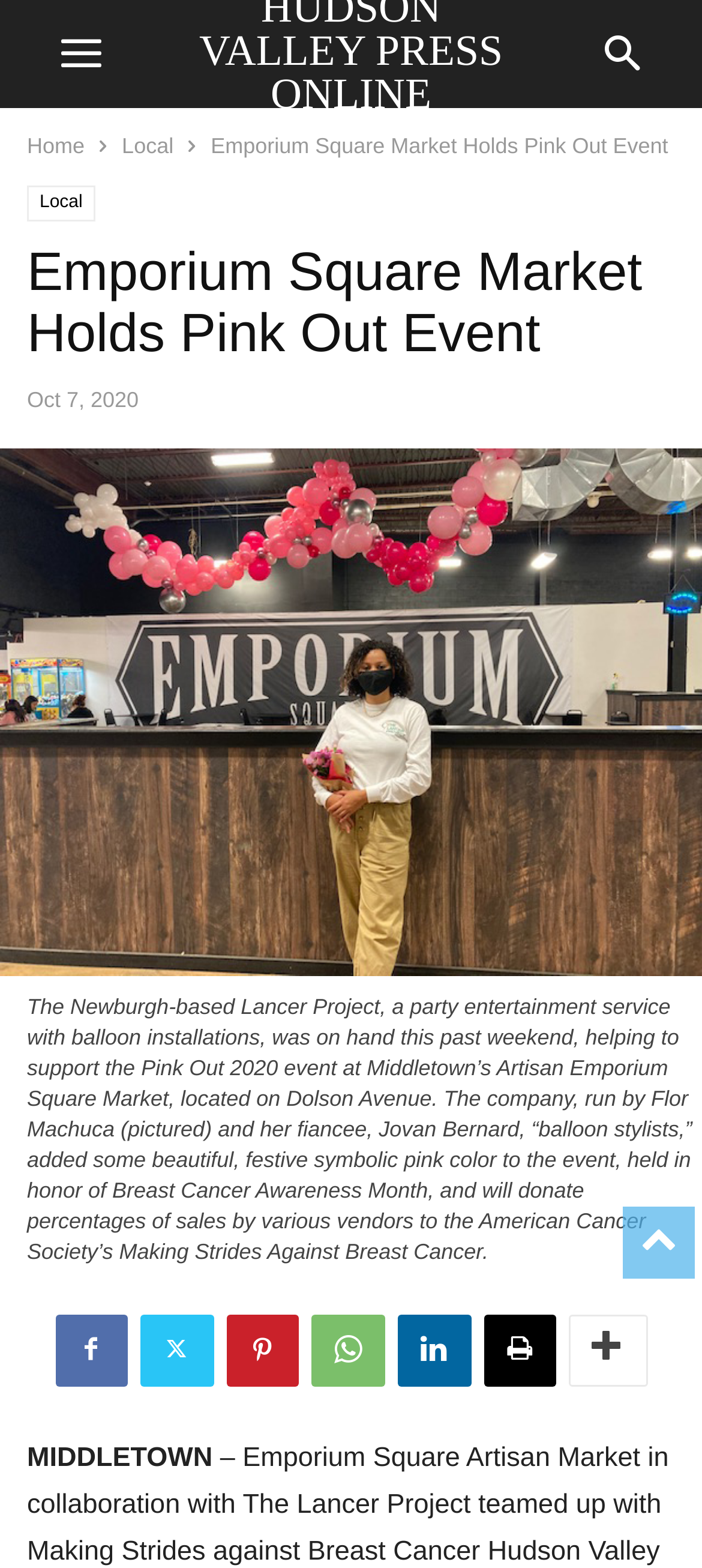Construct a comprehensive caption that outlines the webpage's structure and content.

The webpage is about Emporium Square Market's Pink Out event in collaboration with The Lancer Project and Making Strides against Breast Cancer Hudson Valley. 

At the top, there are three links: "Home" and "Local" on the left, and a title "Emporium Square Market Holds Pink Out Event" on the right. Below the title, there is a header section with the same title and a timestamp "Oct 7, 2020" on the left.

The main content of the webpage is an article with a large image that takes up most of the page. The image is accompanied by a caption that describes the event, mentioning The Lancer Project's balloon installations and their support for Breast Cancer Awareness Month.

At the bottom of the page, there are several social media links, represented by icons, aligned horizontally. Above these icons, there is a location indicator "MIDDLETOWN" at the top left.